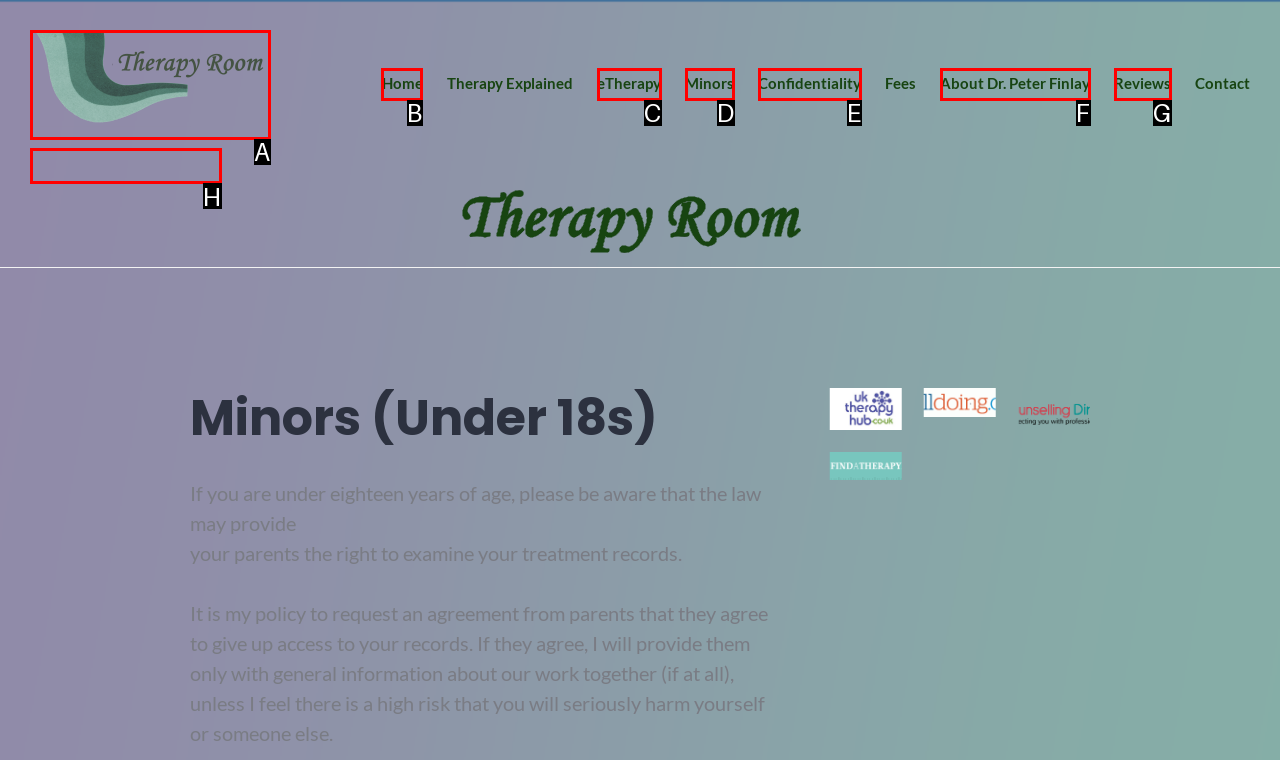For the task "Click on the Home link", which option's letter should you click? Answer with the letter only.

B